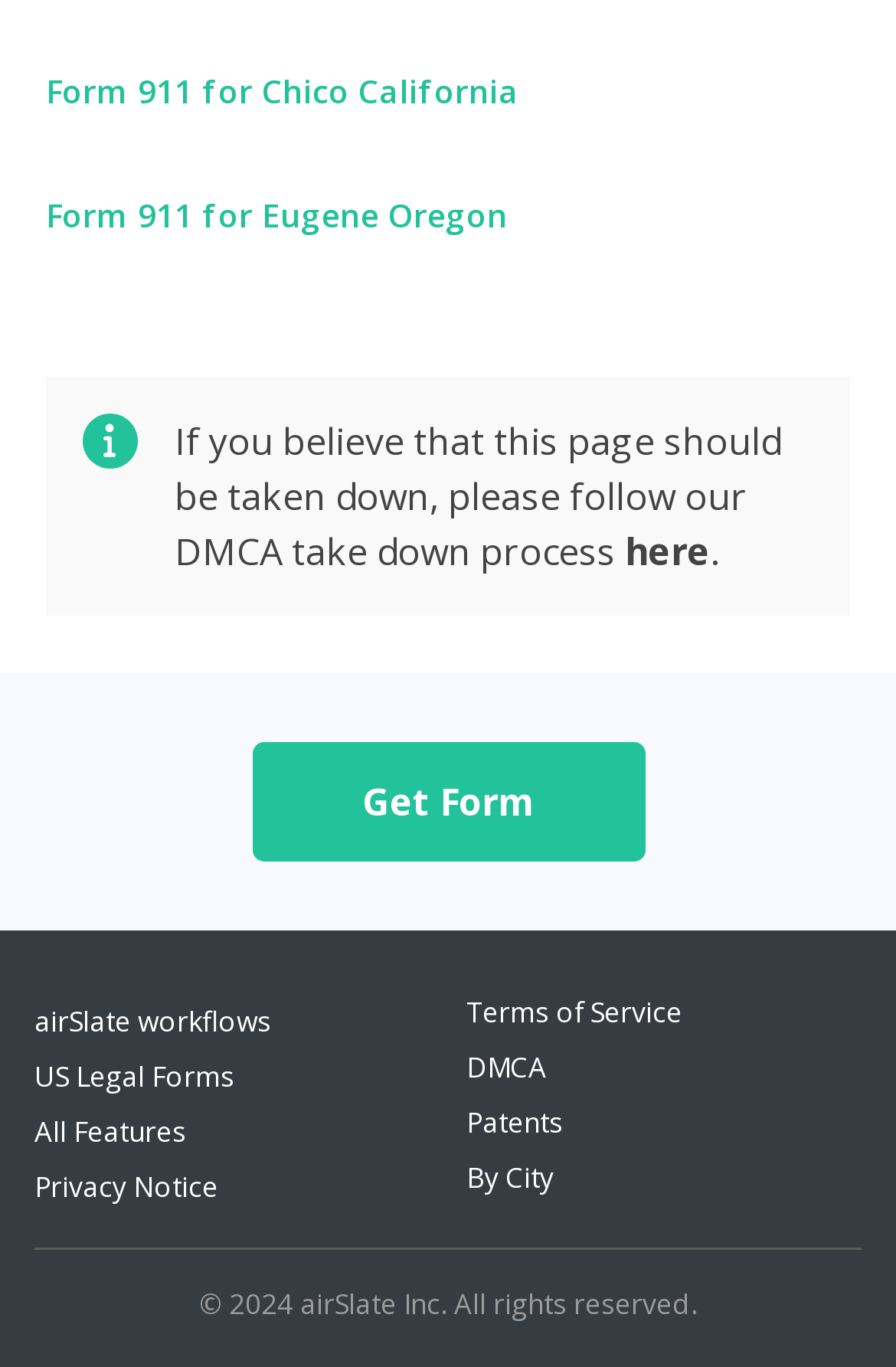Provide a brief response using a word or short phrase to this question:
How many image elements are there on the webpage?

1